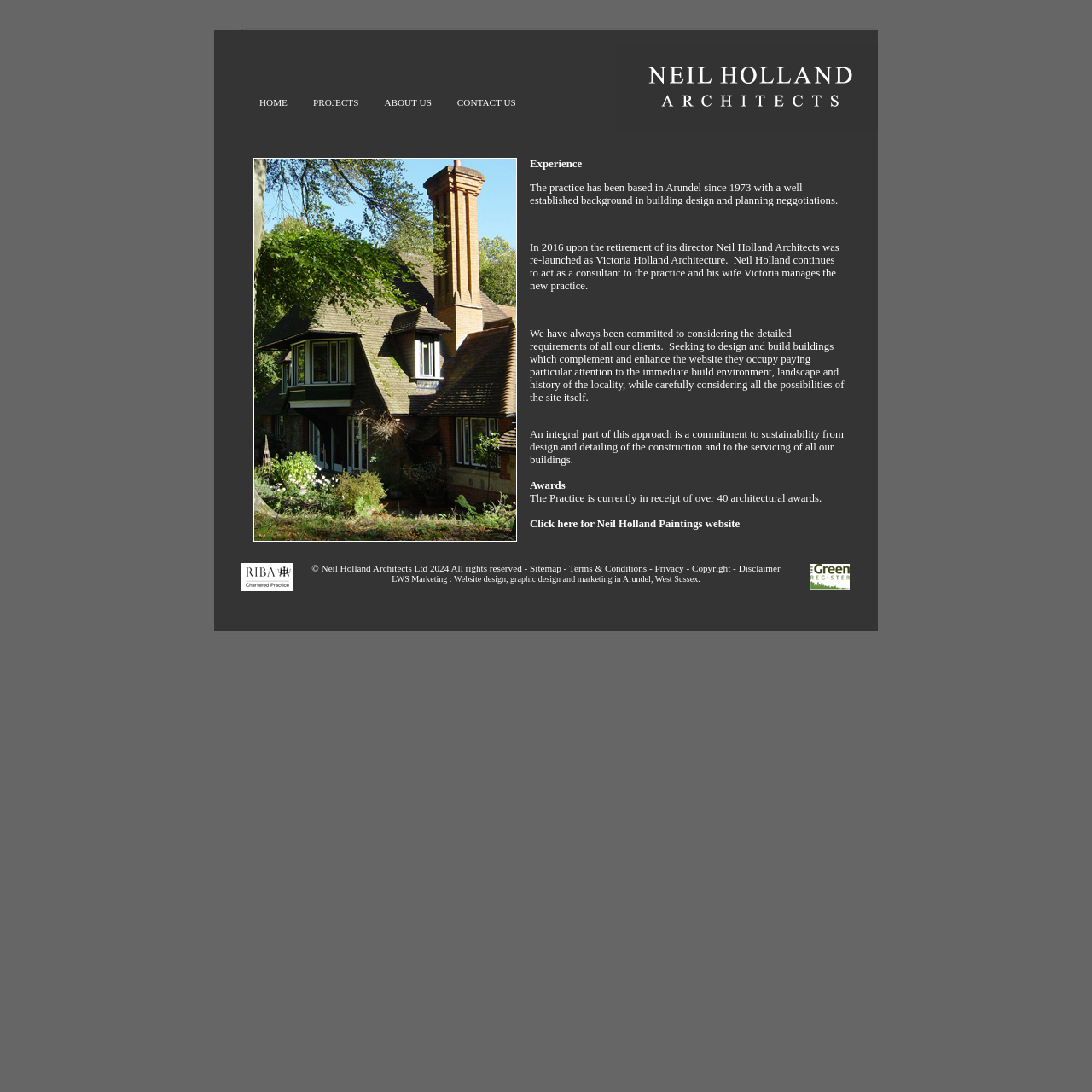Using the image as a reference, answer the following question in as much detail as possible:
What is the name of the new practice launched in 2016?

The name of the new practice launched in 2016 can be found in the StaticText element with the text 'In 2016 upon the retirement of its director Neil Holland Architects was re-launched as Victoria Holland Architecture'.